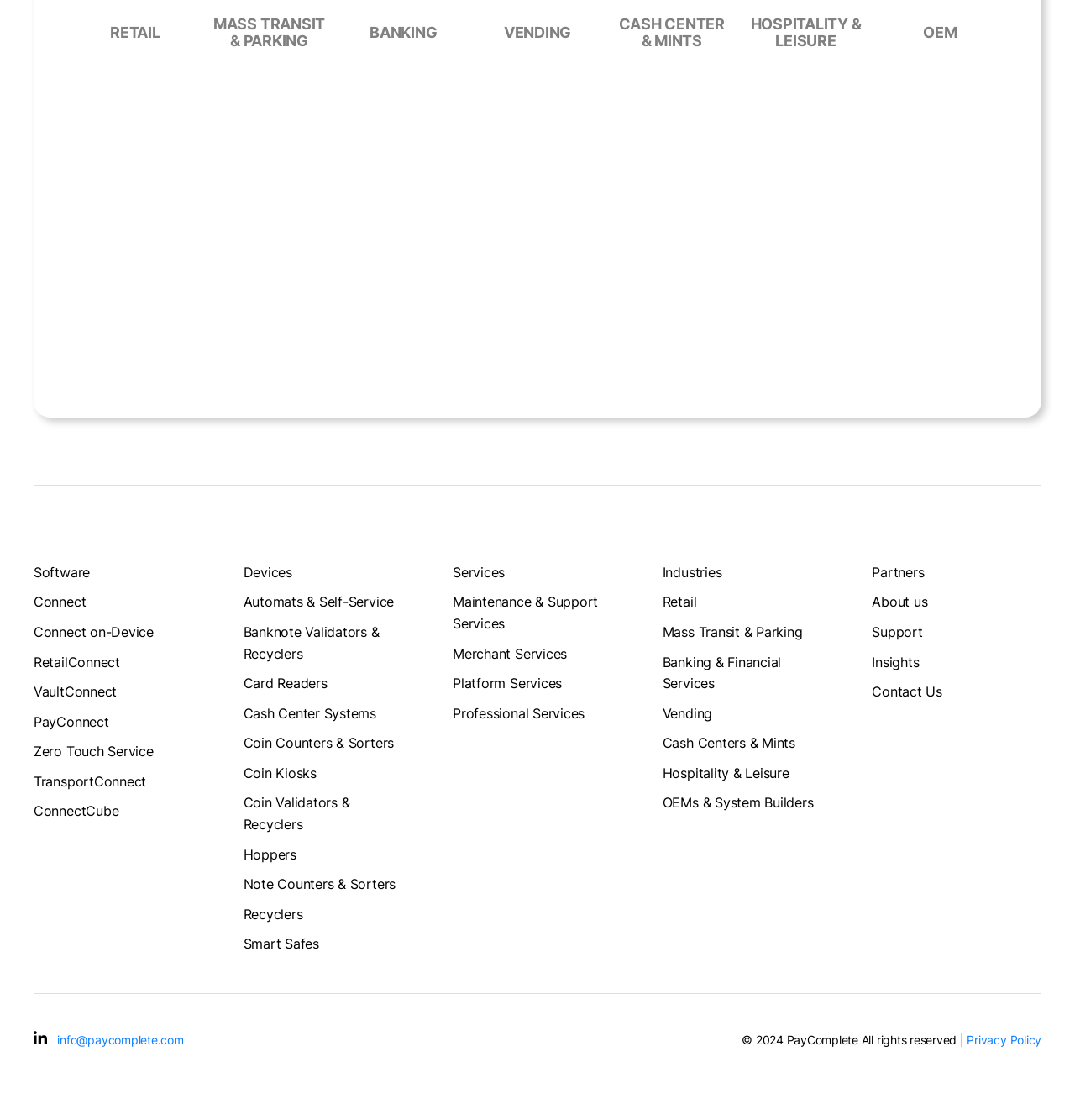How many industries are listed on the webpage?
Please provide a comprehensive answer based on the visual information in the image.

The industries are listed horizontally across the top of the webpage, and they are Retail, Mass Transit & Parking, Banking, Vending, Cash Center & Mints, Hospitality & Leisure, OEM, and others. There are 9 industries in total.